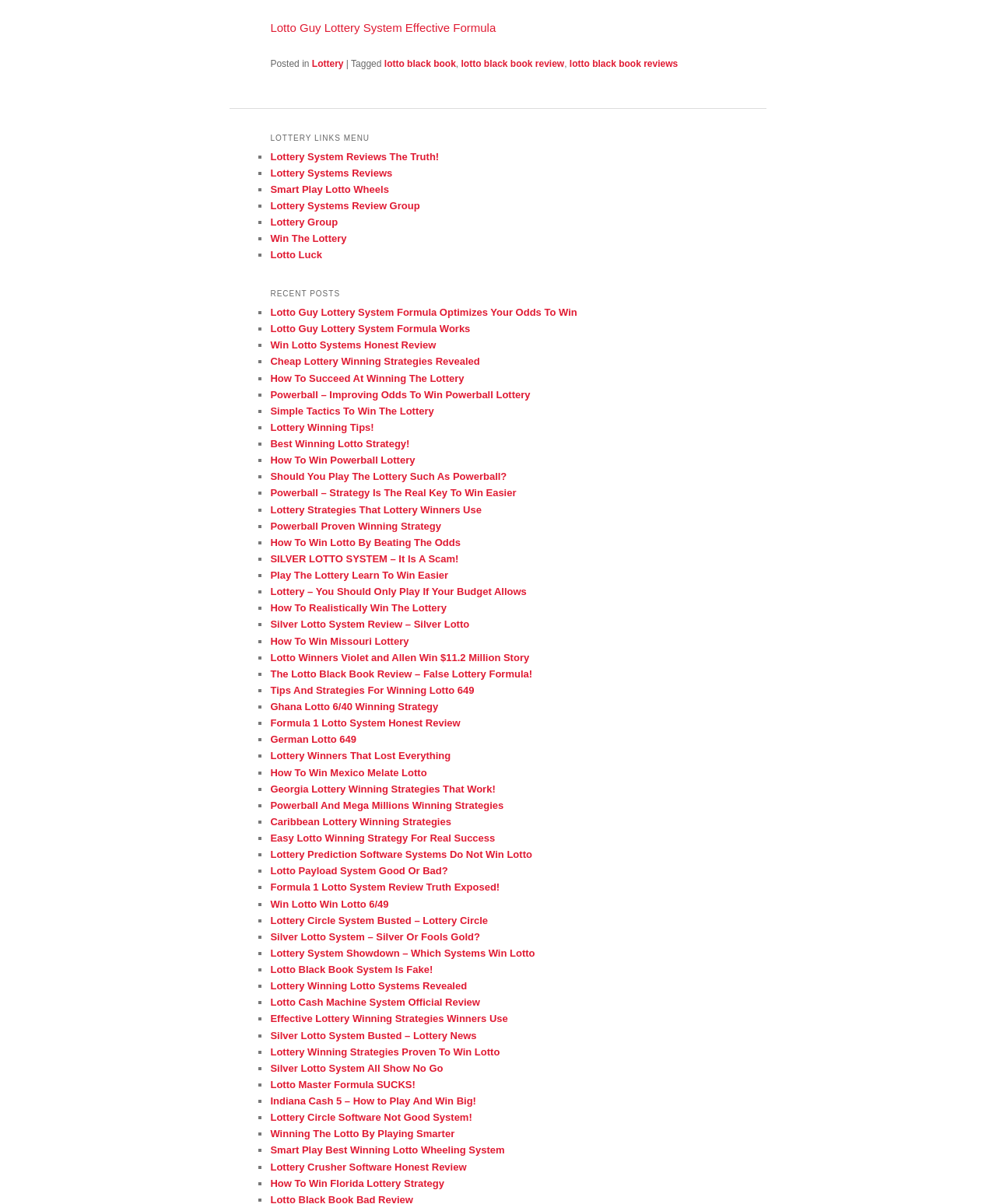Please provide a one-word or short phrase answer to the question:
What is the main topic of this webpage?

Lottery